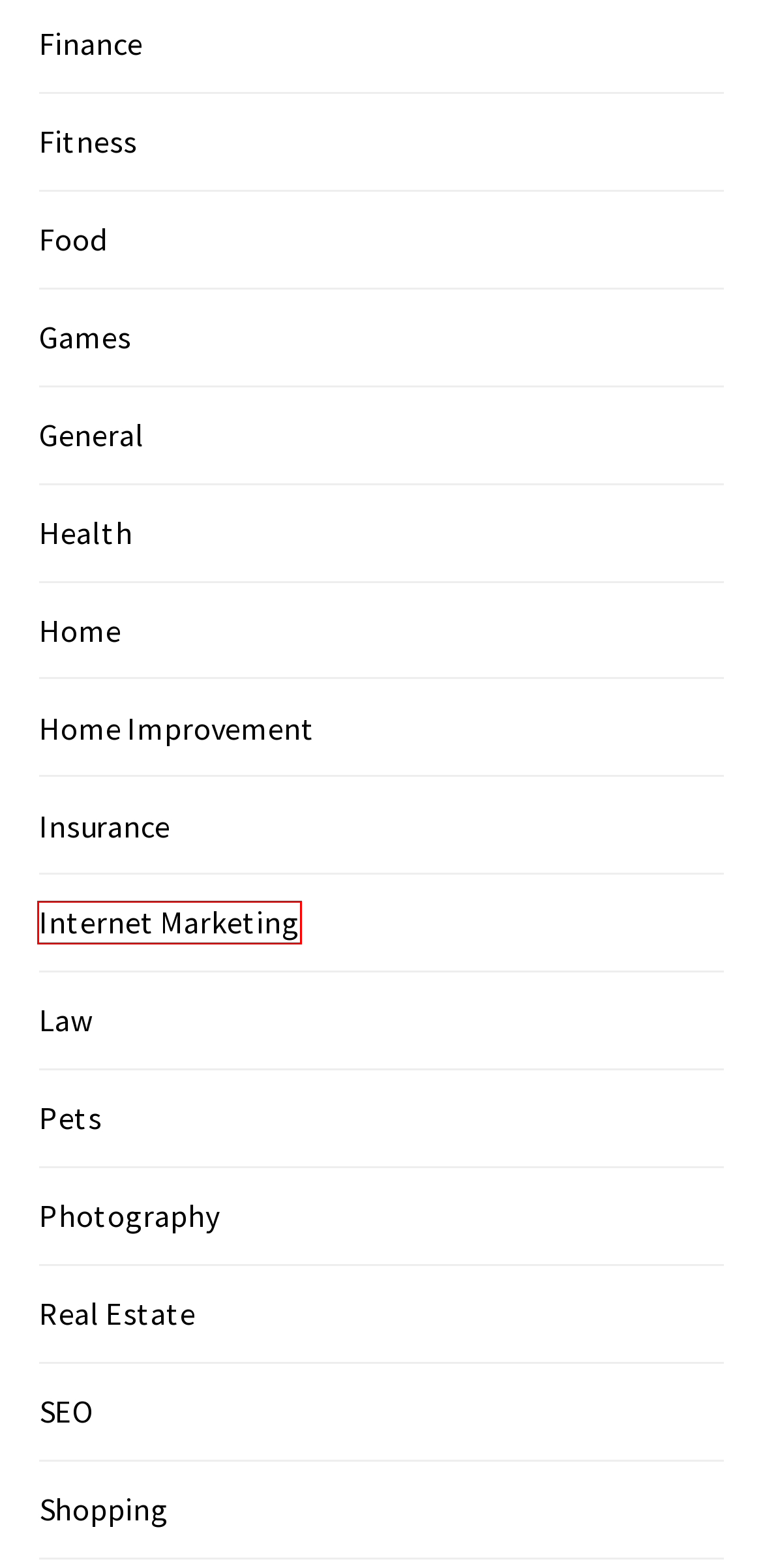Examine the screenshot of a webpage with a red rectangle bounding box. Select the most accurate webpage description that matches the new webpage after clicking the element within the bounding box. Here are the candidates:
A. Law – Promozik
B. General – Promozik
C. Pets – Promozik
D. Home Improvement – Promozik
E. Food – Promozik
F. Shopping – Promozik
G. Internet Marketing – Promozik
H. Health – Promozik

G